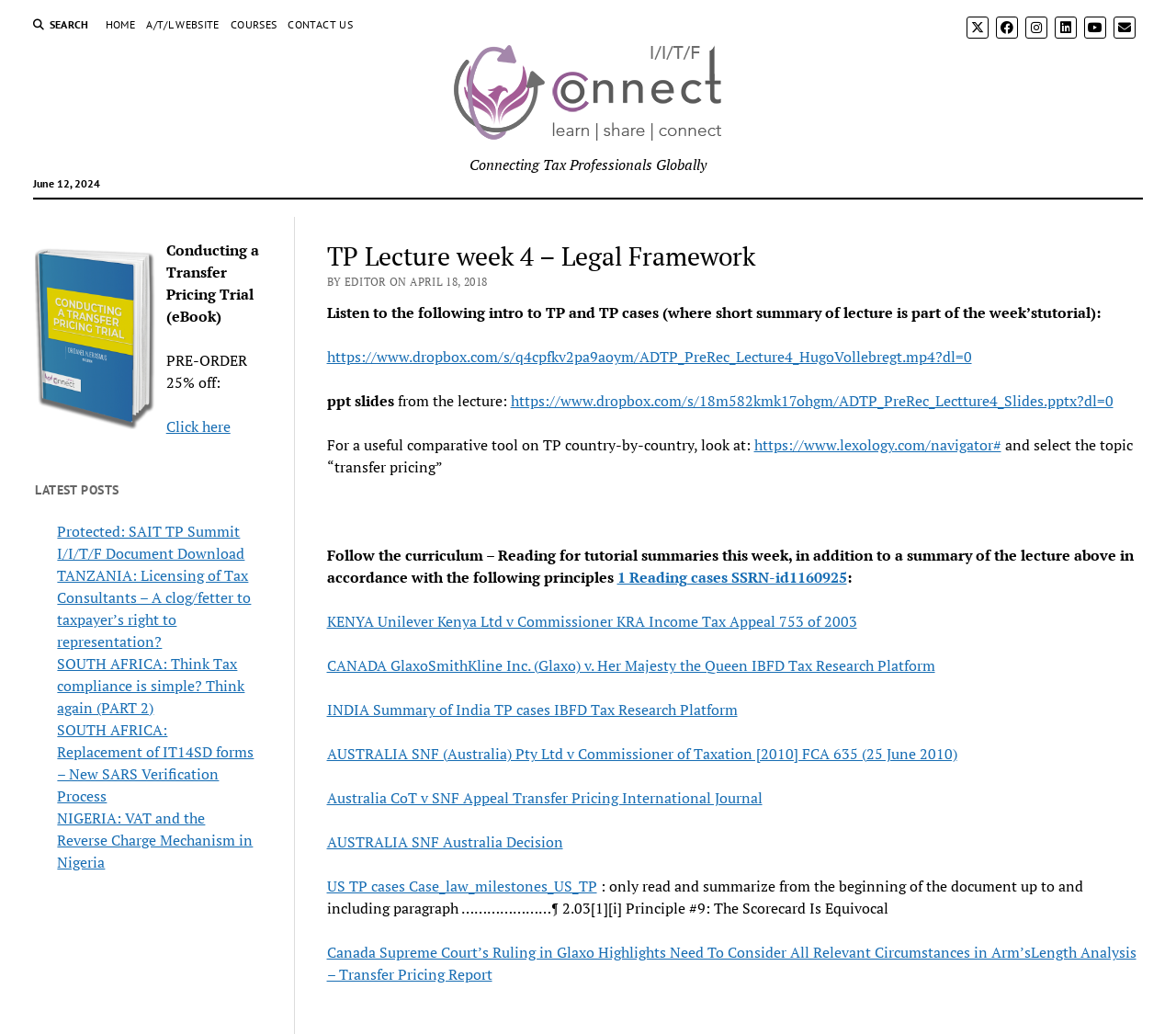Can you identify and provide the main heading of the webpage?

TP Lecture week 4 – Legal Framework